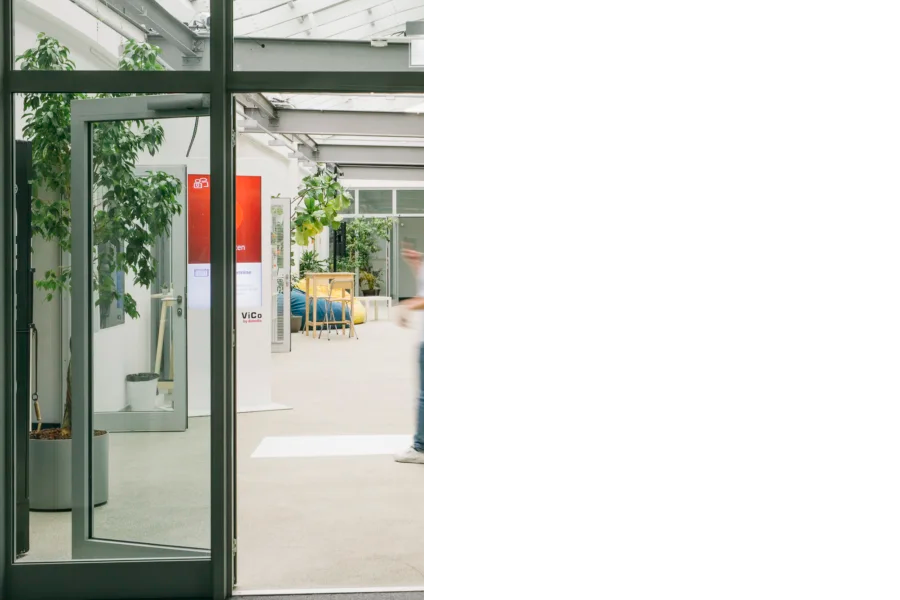Give a comprehensive caption that covers the entire image content.

The image captures a modern, inviting office space viewed through a partially open glass door. The foreground features a sleek, metallic frame of the door alongside a lush indoor plant in a stylish pot, promoting a sense of greenery and freshness. Through the door, a bright, expansive interior is revealed, showcasing contemporary furnishings and playful decor. A person is seen walking by, suggesting a dynamic work environment. On the opposite wall, a digital display is visible, likely featuring information or promotional content, hinting at a tech-savvy atmosphere. The overall composition reflects a blend of openness, greenery, and modern design, emphasizing a conducive workspace for creativity and collaboration.